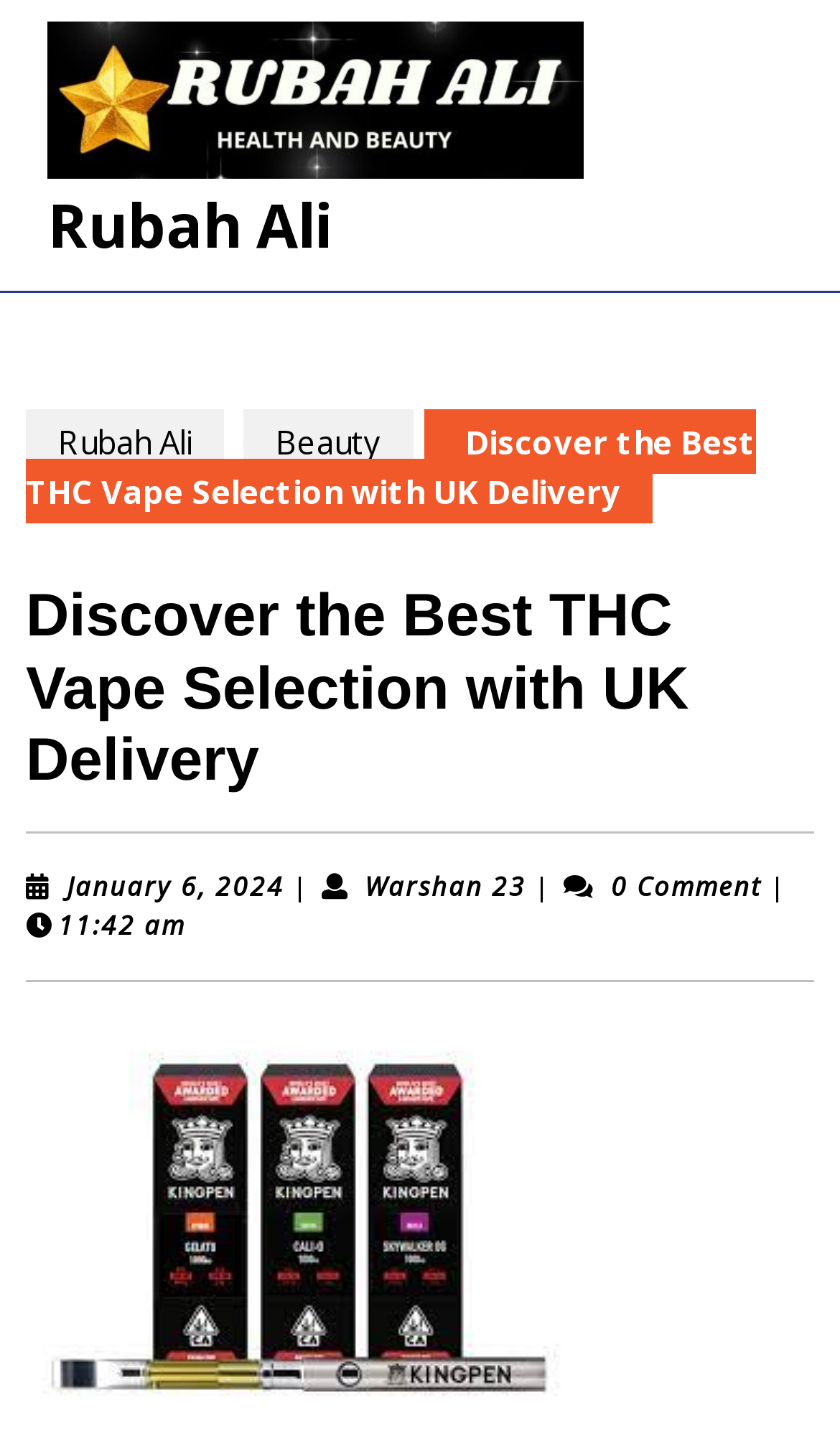What is the time of the post?
Please use the image to provide a one-word or short phrase answer.

11:42 am